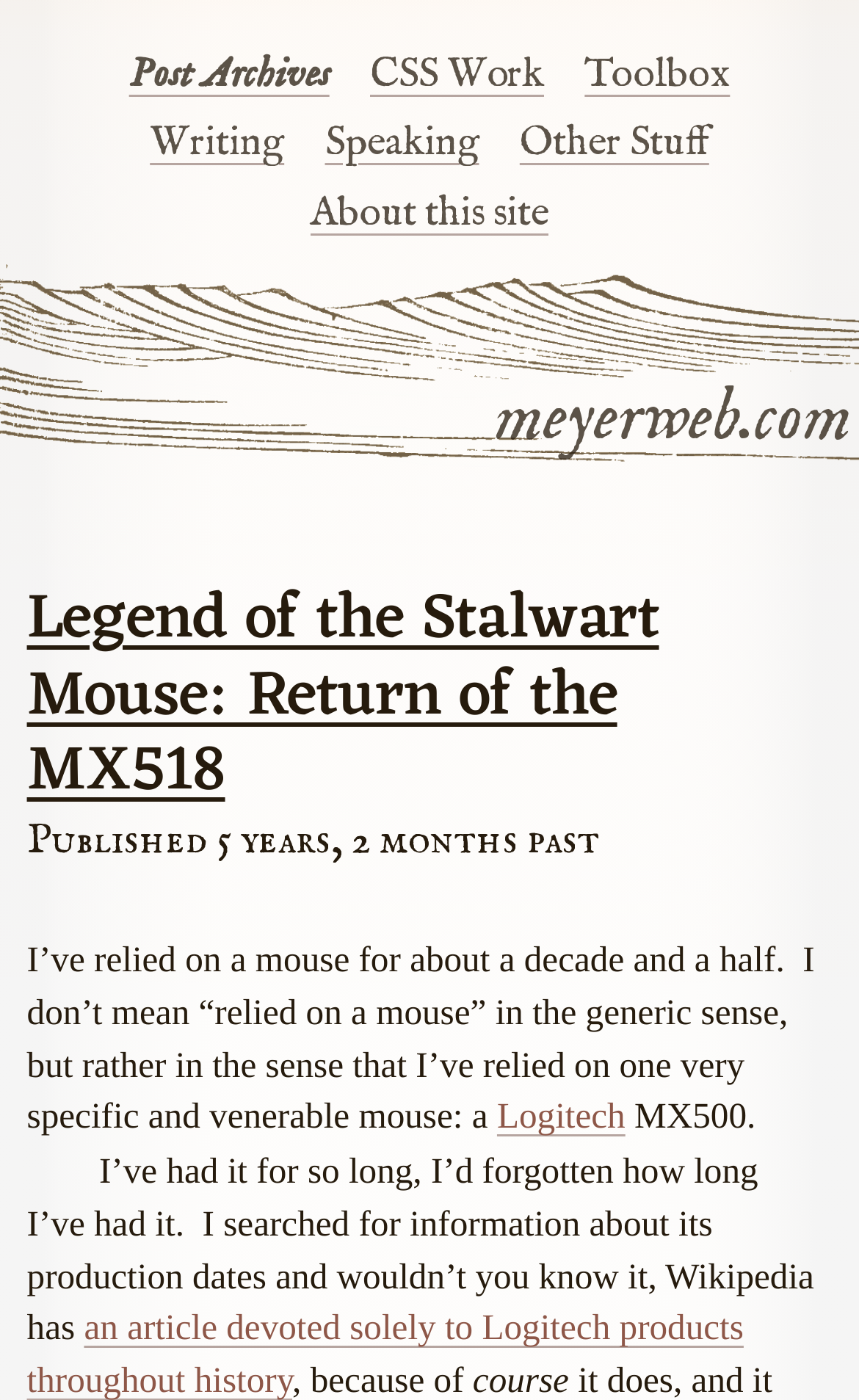Locate the bounding box coordinates of the area you need to click to fulfill this instruction: 'visit CSS work'. The coordinates must be in the form of four float numbers ranging from 0 to 1: [left, top, right, bottom].

[0.431, 0.036, 0.633, 0.071]